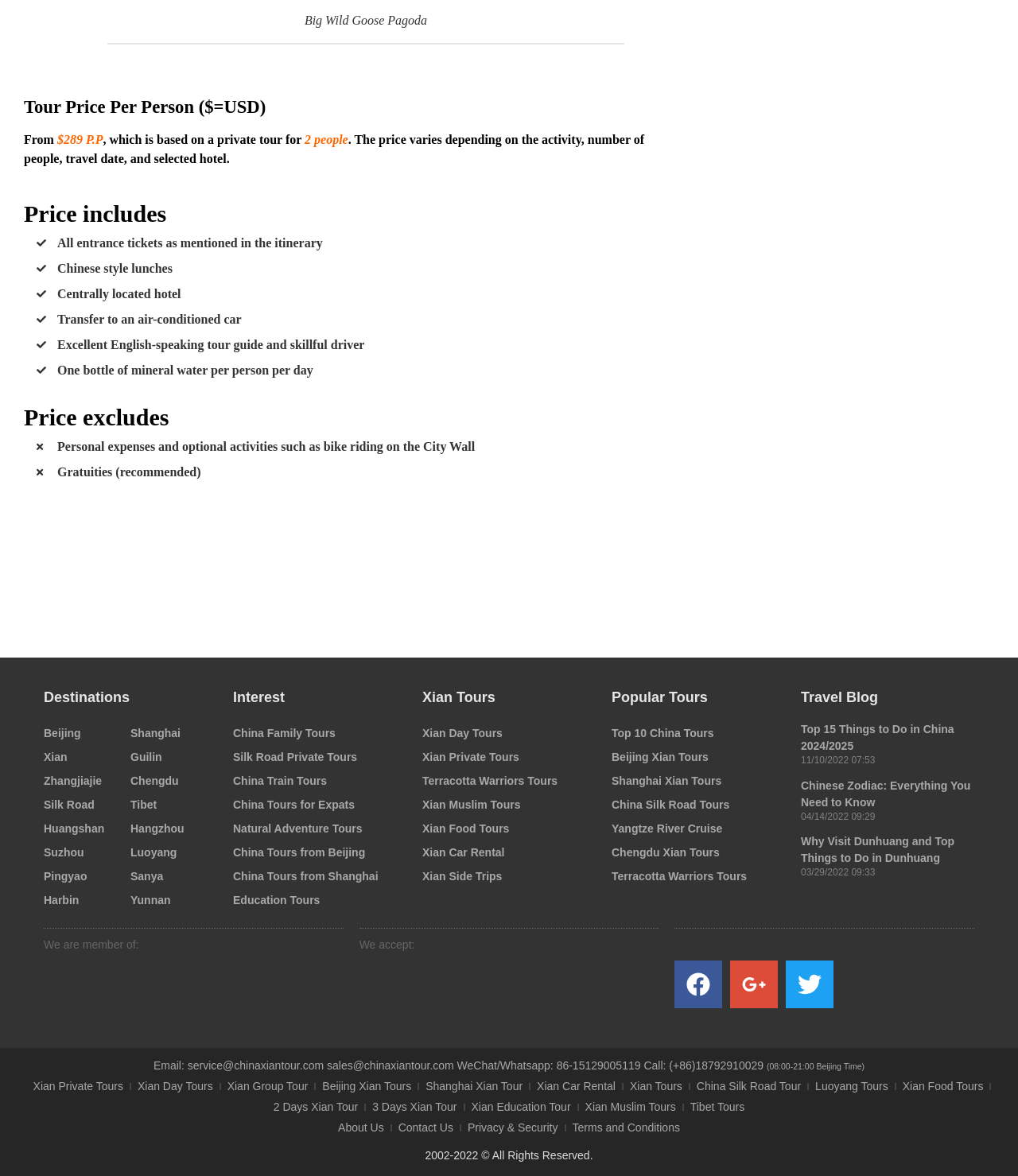What type of tours are offered by the company?
Based on the image, respond with a single word or phrase.

China Family Tours, Silk Road Private Tours, etc.